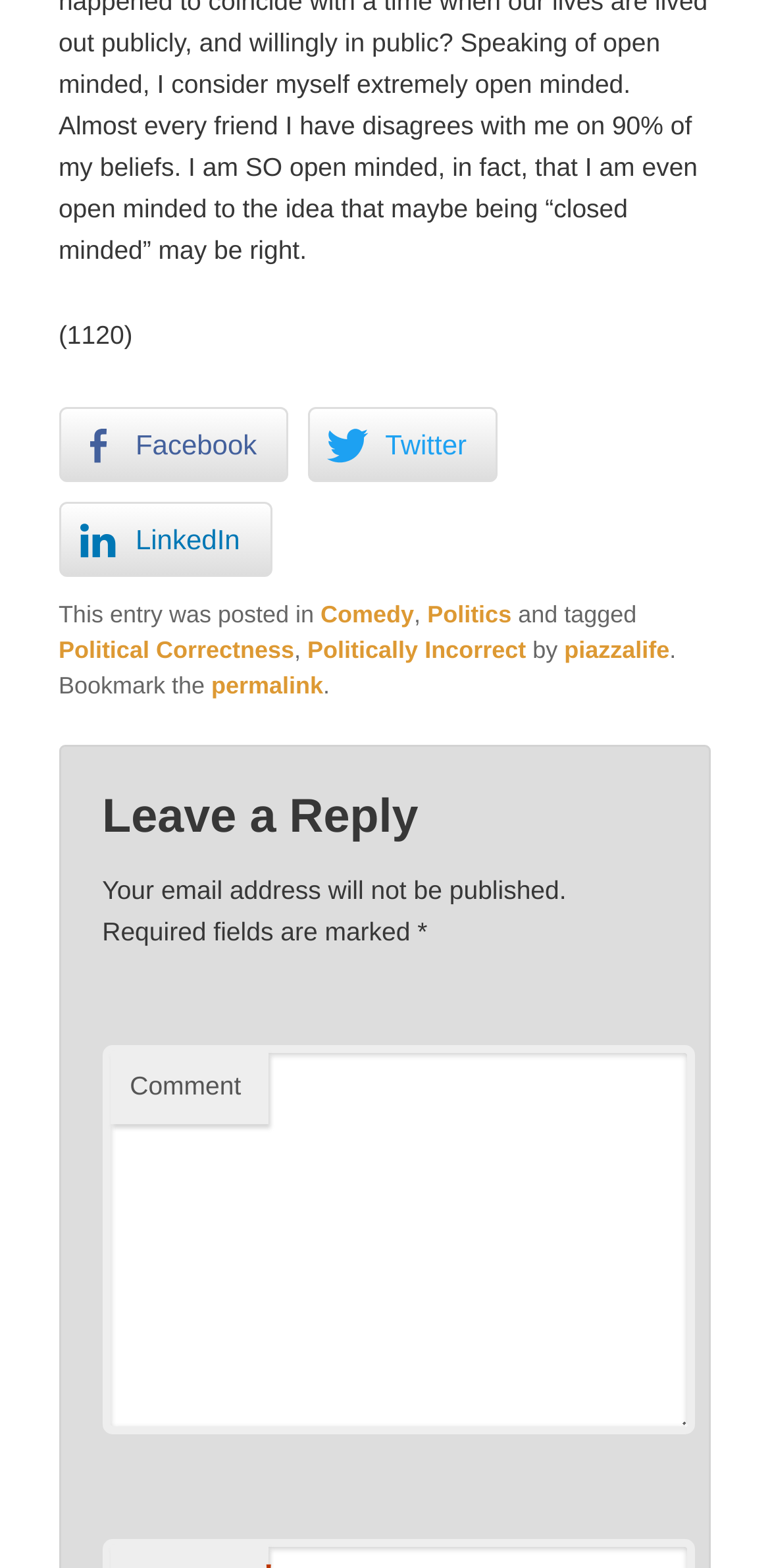Please answer the following question using a single word or phrase: 
Who is the author of the post?

piazzalife